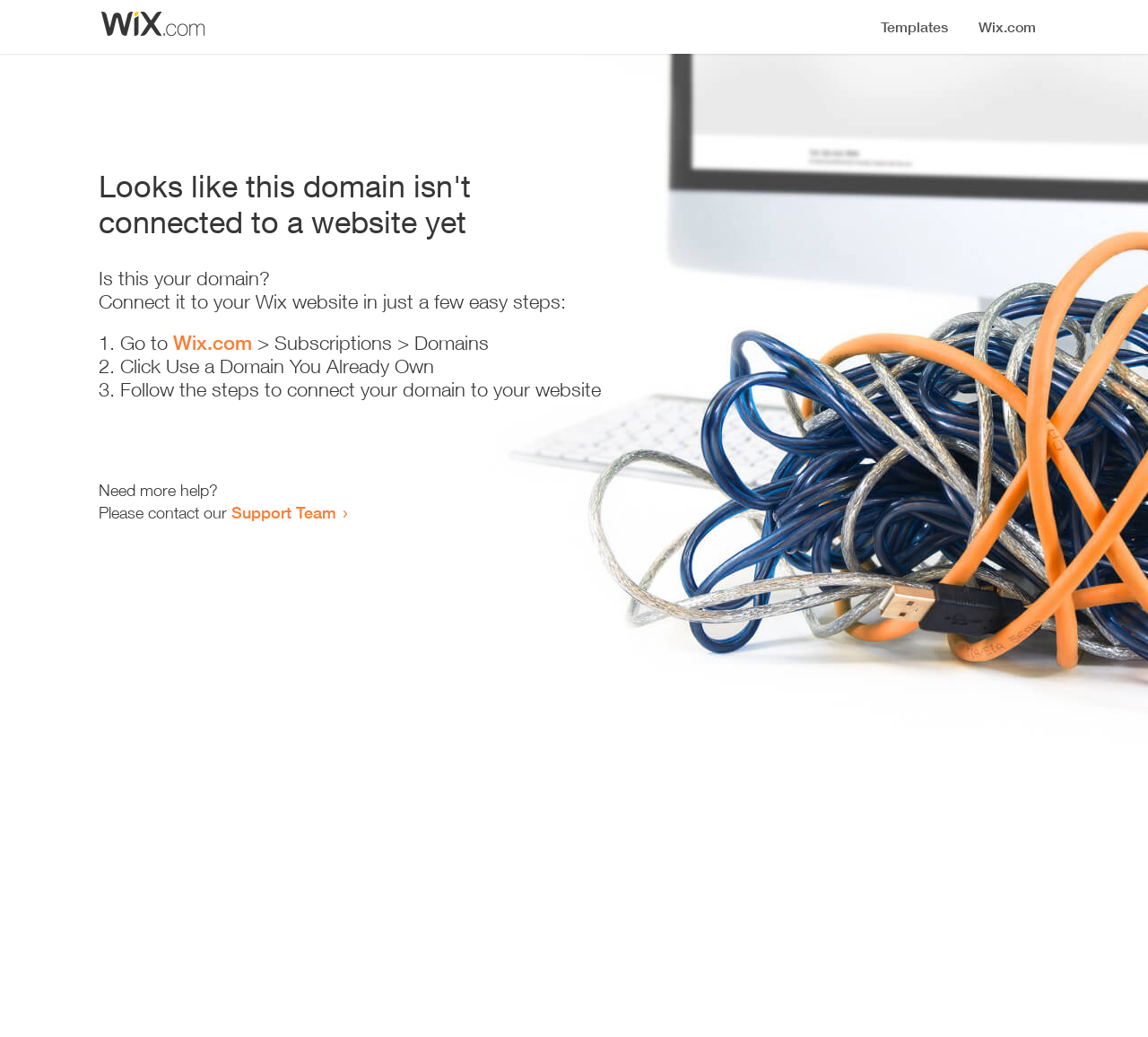Provide a one-word or one-phrase answer to the question:
What is the first step to connect the domain?

Go to Wix.com